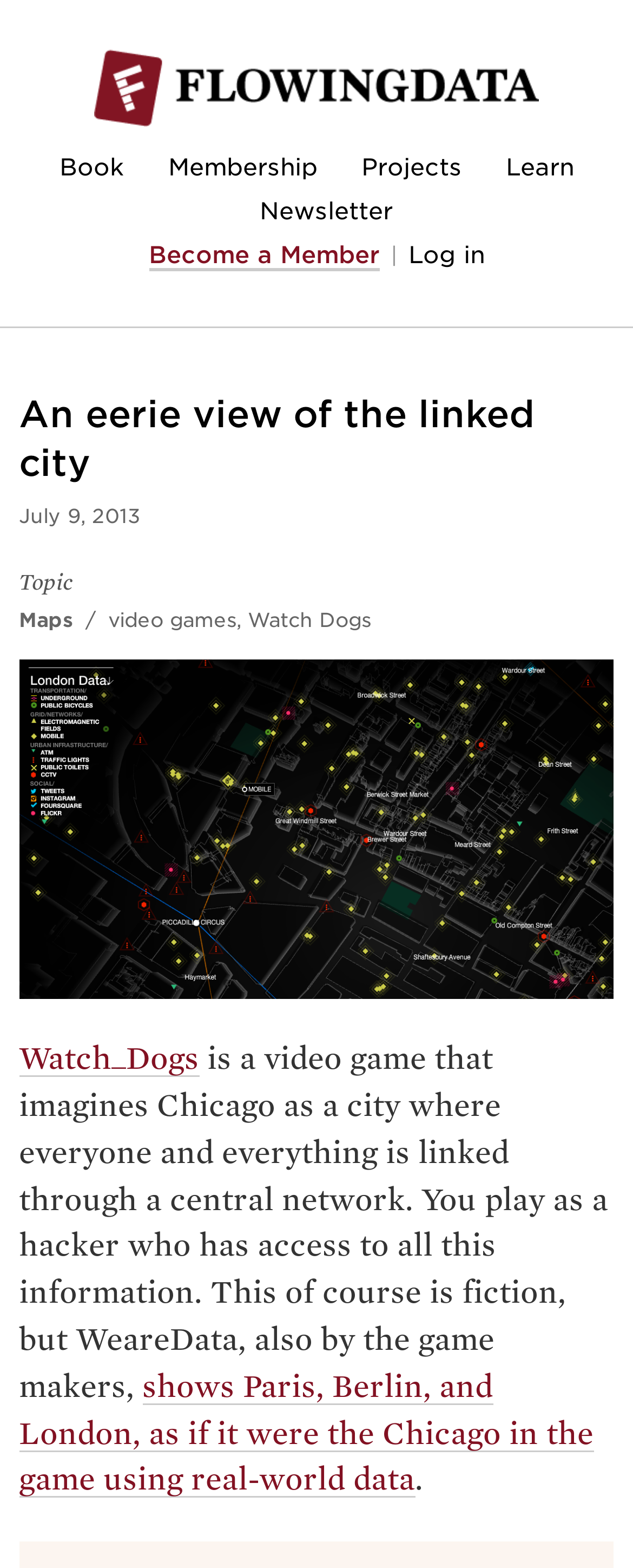Determine the bounding box coordinates of the area to click in order to meet this instruction: "Explore the 'Maps' topic".

[0.03, 0.387, 0.115, 0.403]